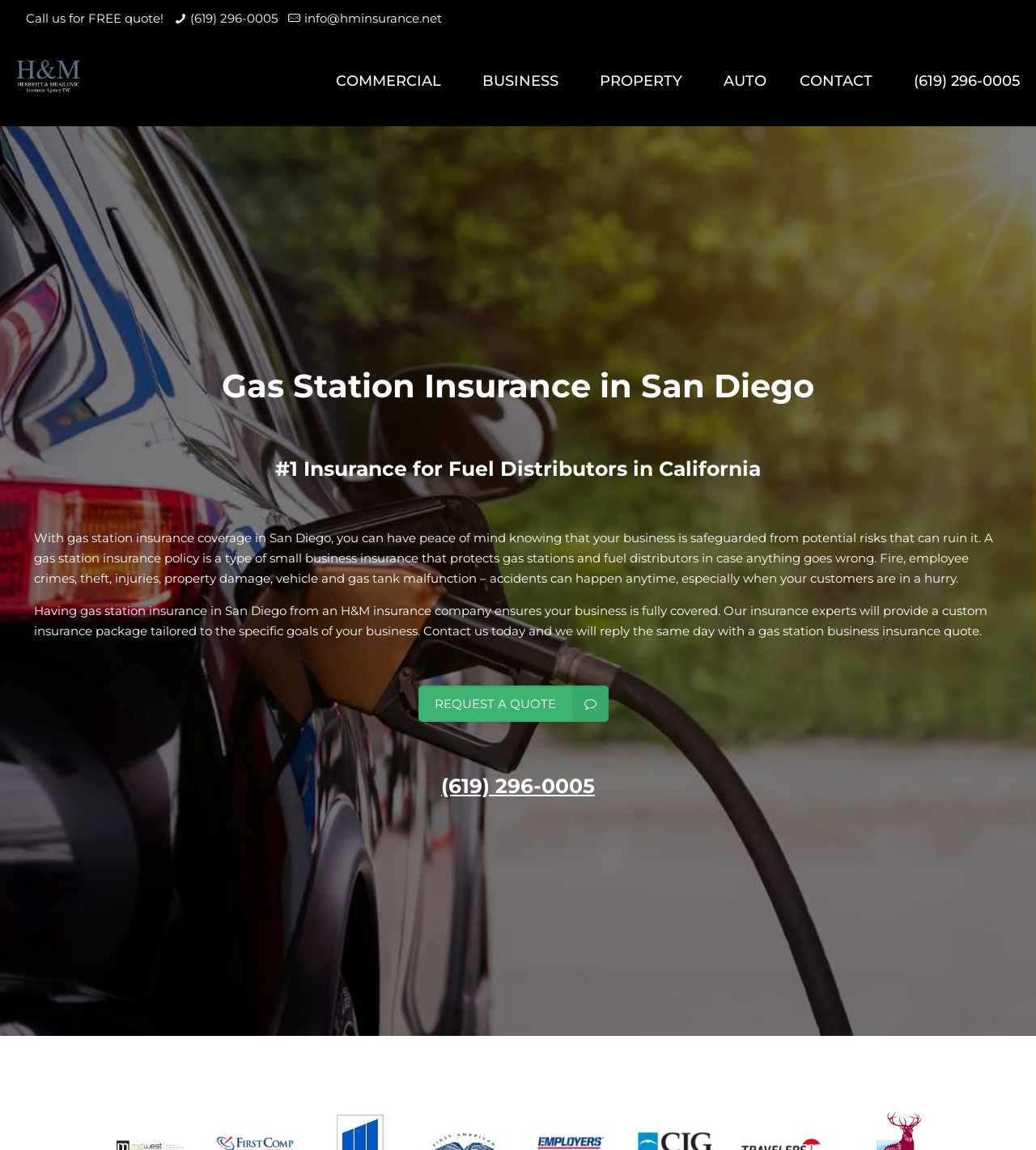What is the email address to contact for more information?
Based on the screenshot, provide your answer in one word or phrase.

info@hminsurance.net